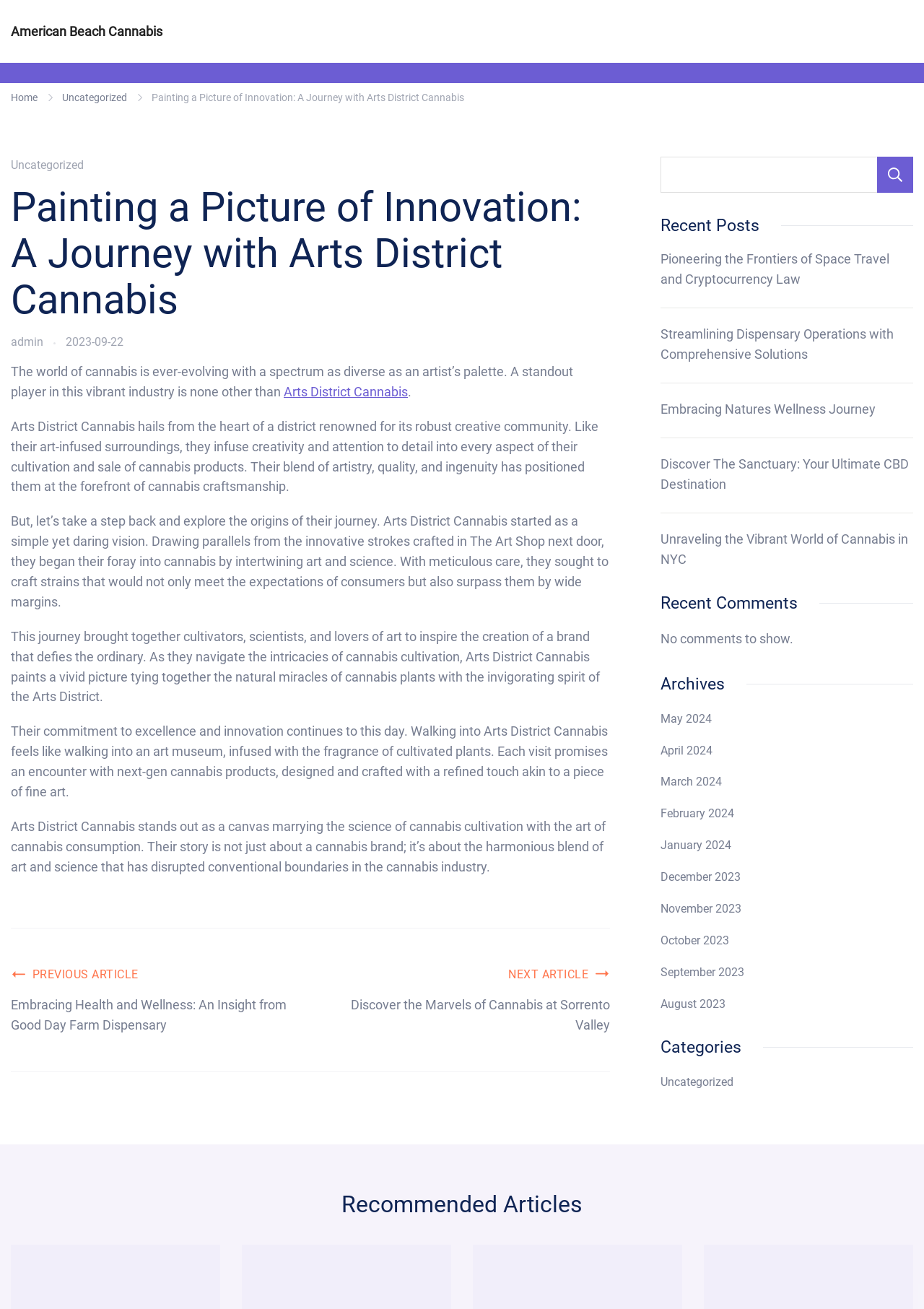Point out the bounding box coordinates of the section to click in order to follow this instruction: "Click on the 'Home' link".

[0.012, 0.07, 0.041, 0.079]